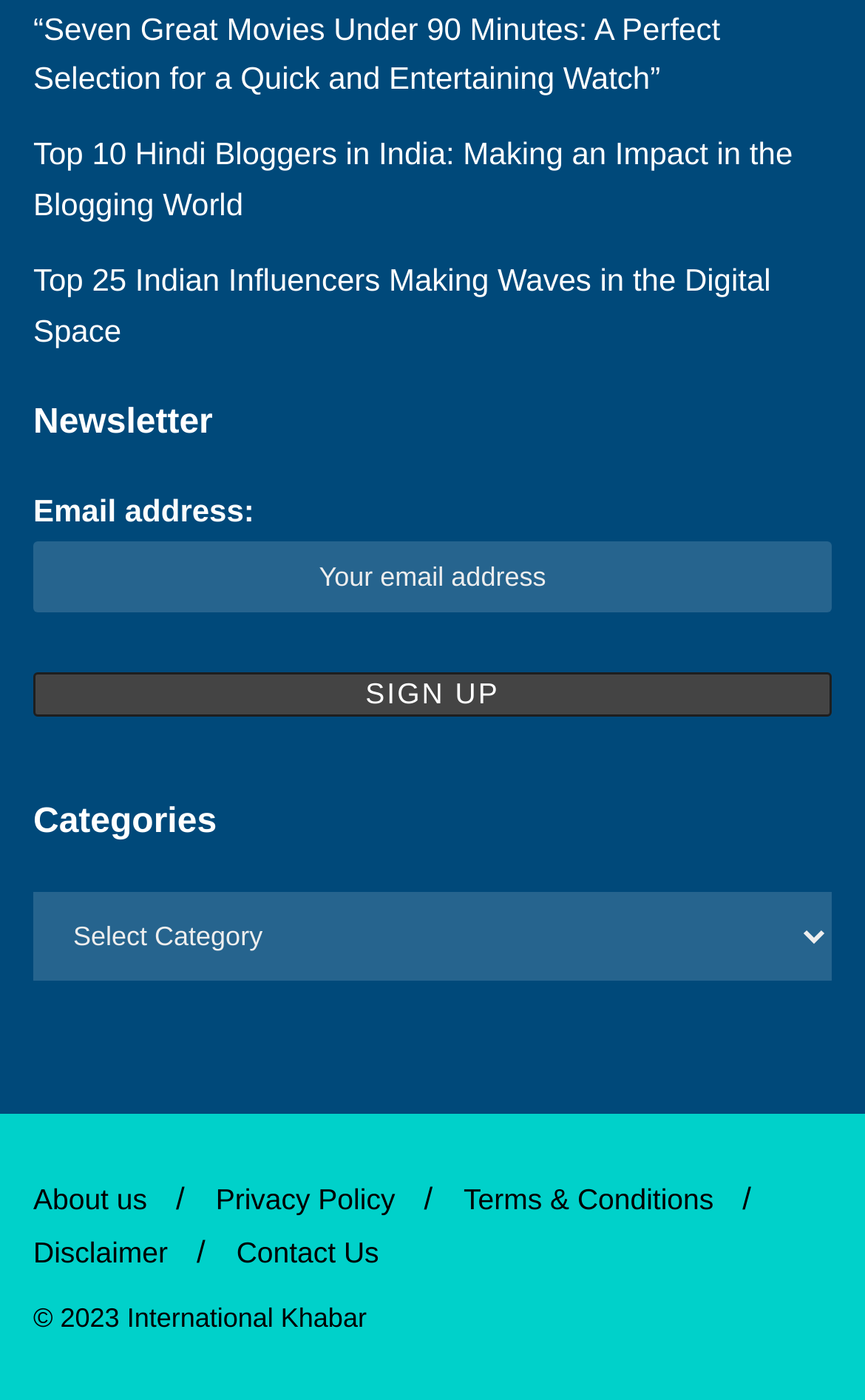Answer in one word or a short phrase: 
What is the purpose of the textbox?

Email address